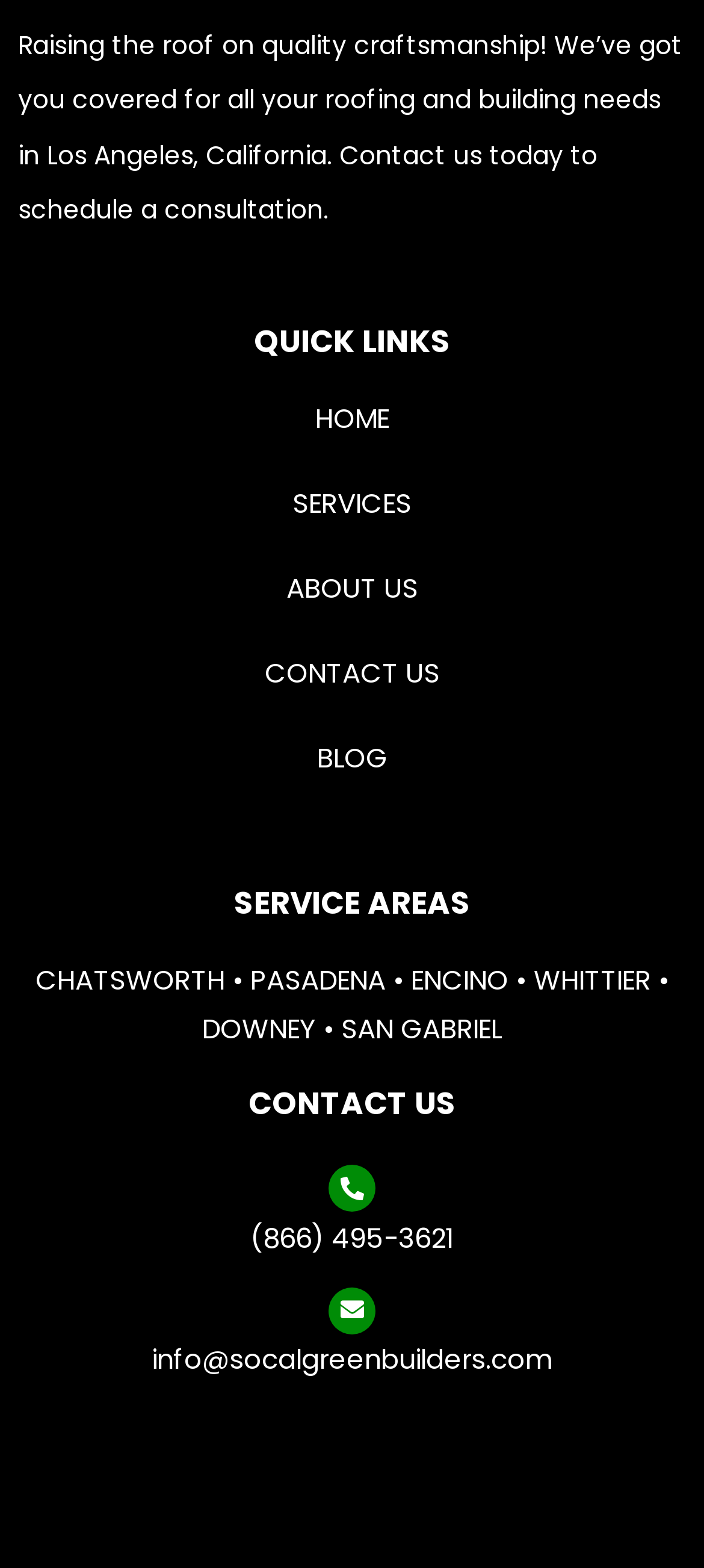Find the bounding box of the UI element described as: "CONTACT US". The bounding box coordinates should be given as four float values between 0 and 1, i.e., [left, top, right, bottom].

[0.376, 0.417, 0.624, 0.442]